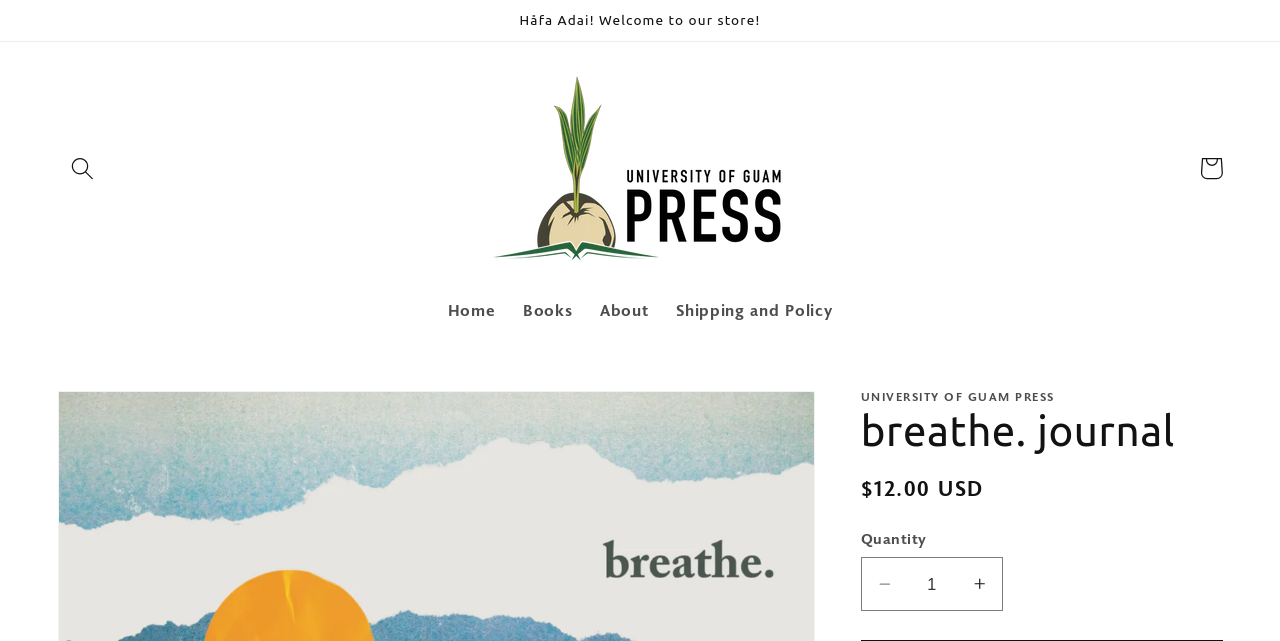Please determine the bounding box coordinates of the element's region to click in order to carry out the following instruction: "Go to the home page". The coordinates should be four float numbers between 0 and 1, i.e., [left, top, right, bottom].

[0.339, 0.448, 0.398, 0.523]